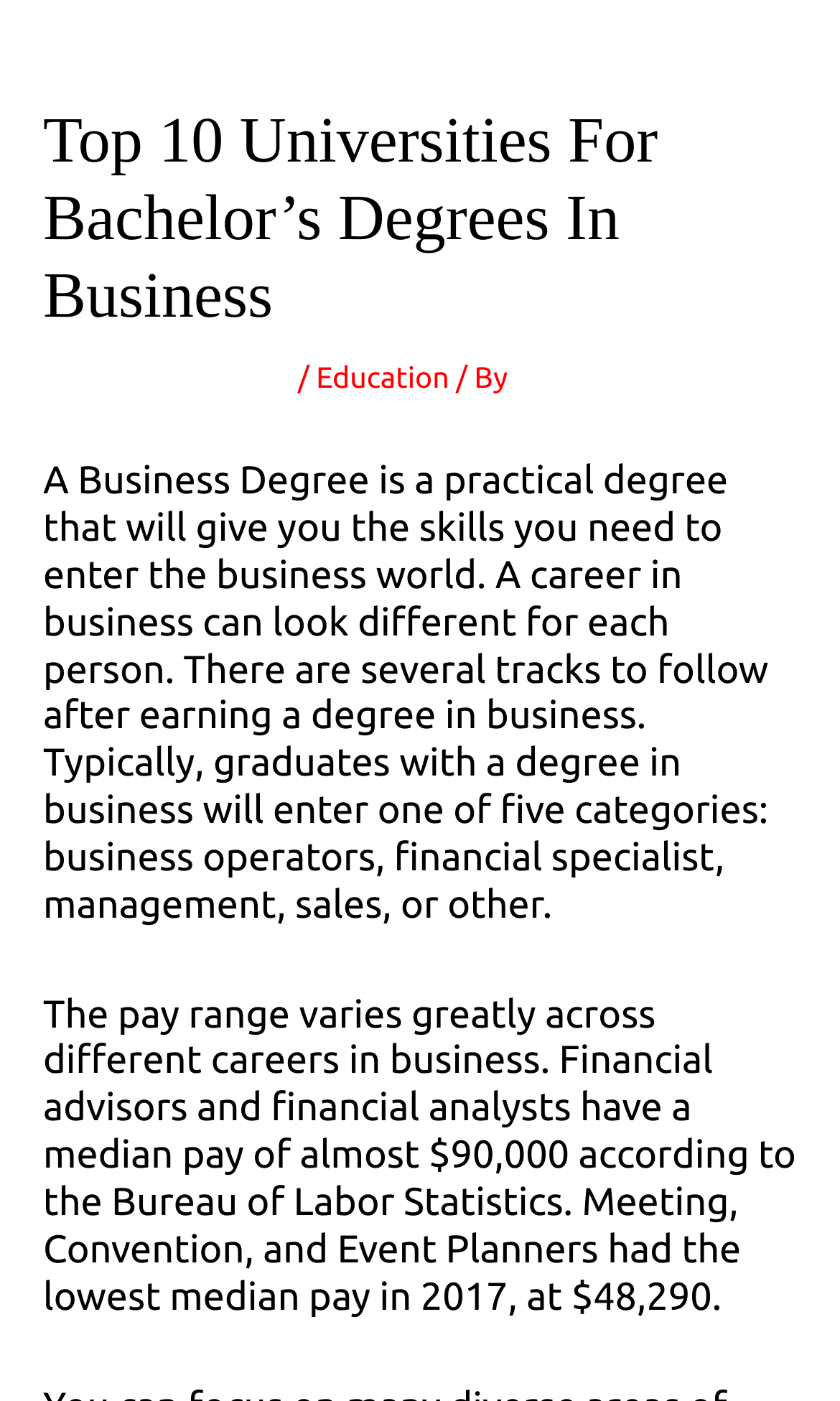Create a detailed narrative of the webpage’s visual and textual elements.

The webpage is about the top 10 universities for Bachelor's degrees in Business, with a focus on the benefits and career paths of having a business degree. At the top of the page, there is a header with the title "Top 10 Universities For Bachelor’s Degrees In Business" and a link to leave a comment. Below the title, there are links to the categories "Education" and the author's name "Neha Choudhary", separated by a slash.

The main content of the page is divided into two paragraphs. The first paragraph explains that a business degree is practical and can lead to various career paths, including business operators, financial specialists, management, sales, or other fields. The second paragraph discusses the pay range for different careers in business, citing the Bureau of Labor Statistics, with financial advisors and analysts having a high median pay and Meeting, Convention, and Event Planners having a lower median pay.

Overall, the webpage provides an overview of the benefits and career possibilities of having a business degree, with a focus on the practical skills and knowledge gained through such a degree.